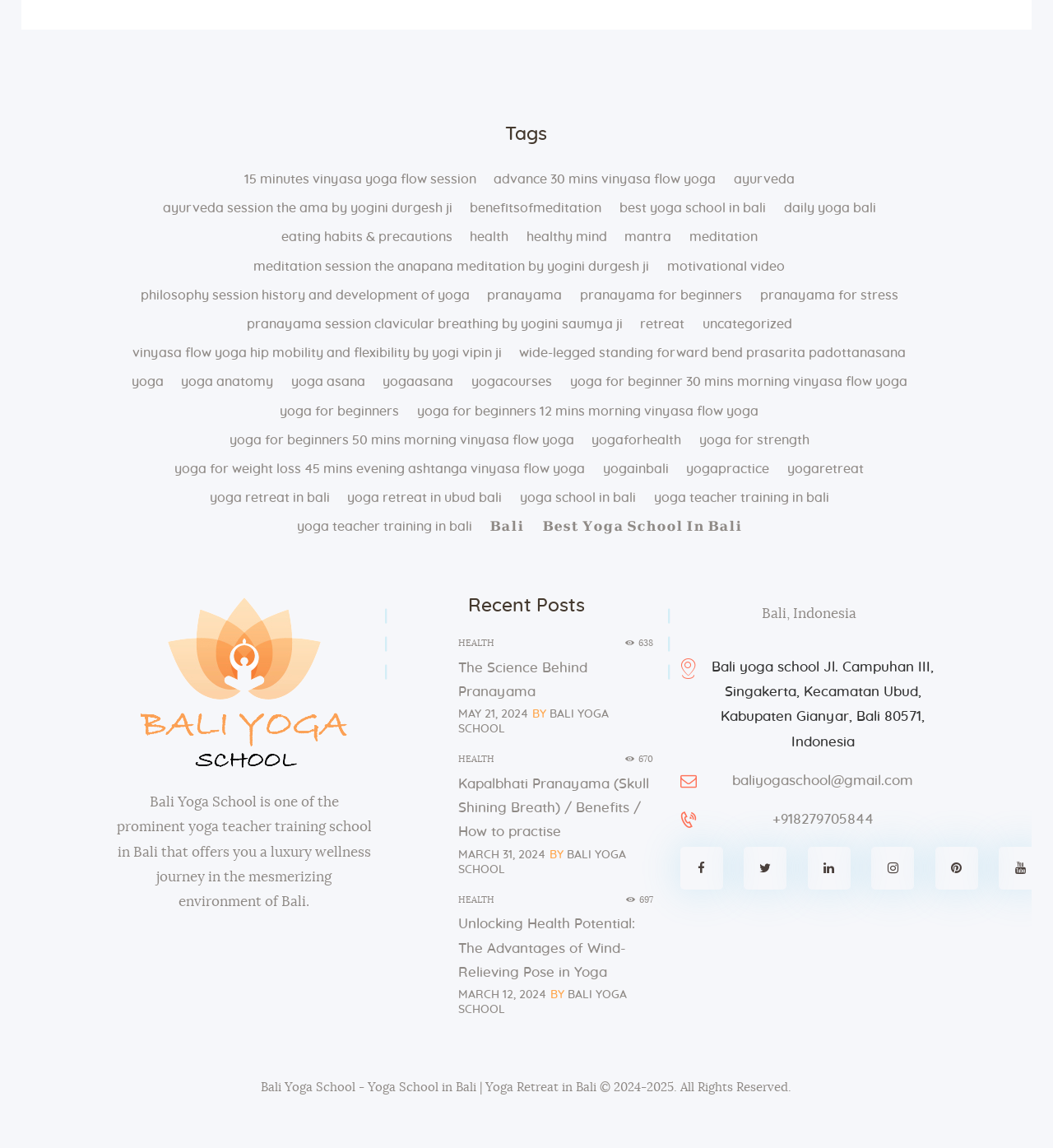Examine the screenshot and answer the question in as much detail as possible: What is the location of the yoga retreat mentioned on this webpage?

I found several links and static texts related to yoga retreats, such as 'Yoga Retreat in Bali', 'Yoga Retreat In Ubud Bali', and 'Bali Yoga School'. This suggests that the location of the yoga retreat mentioned on this webpage is Bali.